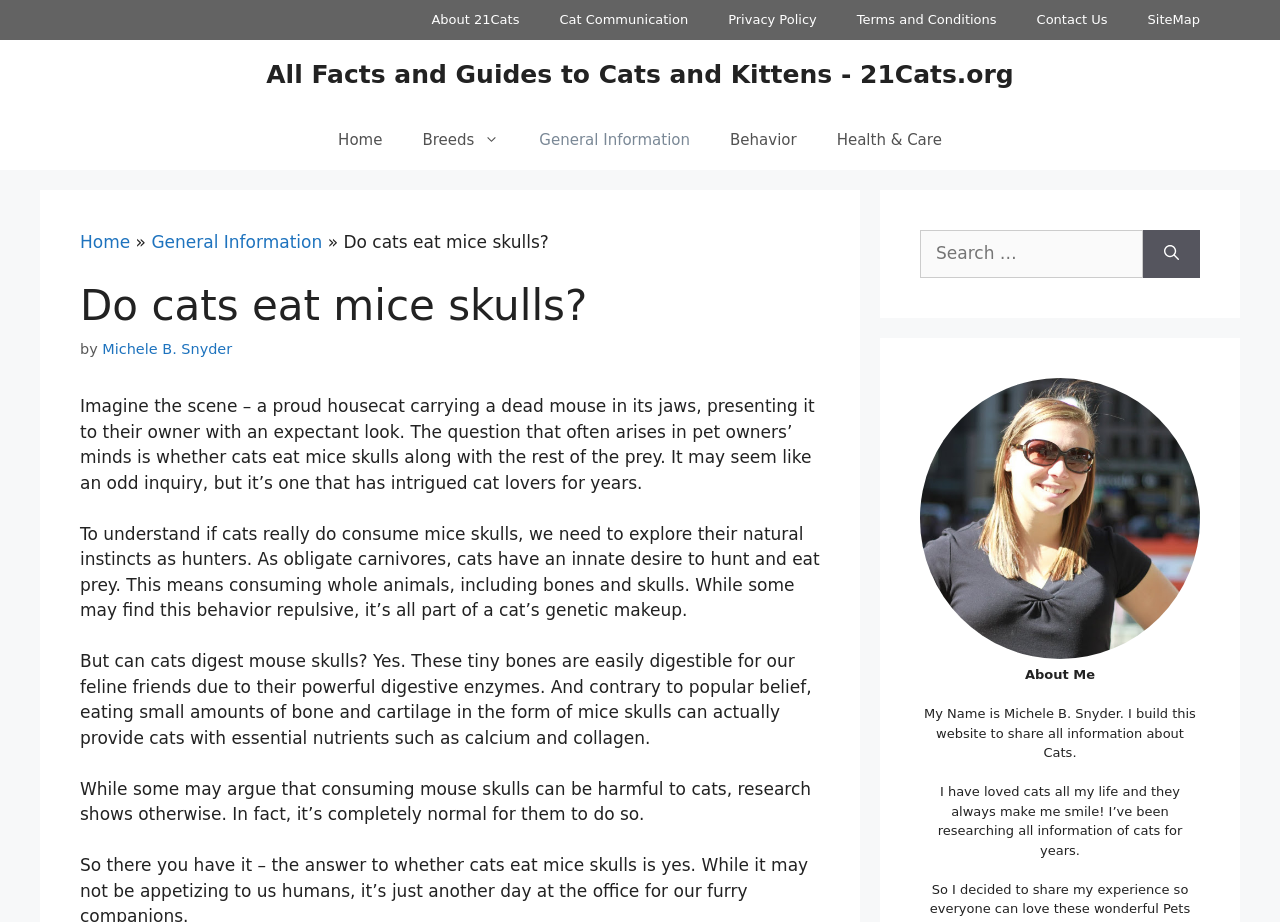Determine the bounding box coordinates of the clickable area required to perform the following instruction: "Go to the 'Home' page". The coordinates should be represented as four float numbers between 0 and 1: [left, top, right, bottom].

[0.249, 0.119, 0.314, 0.184]